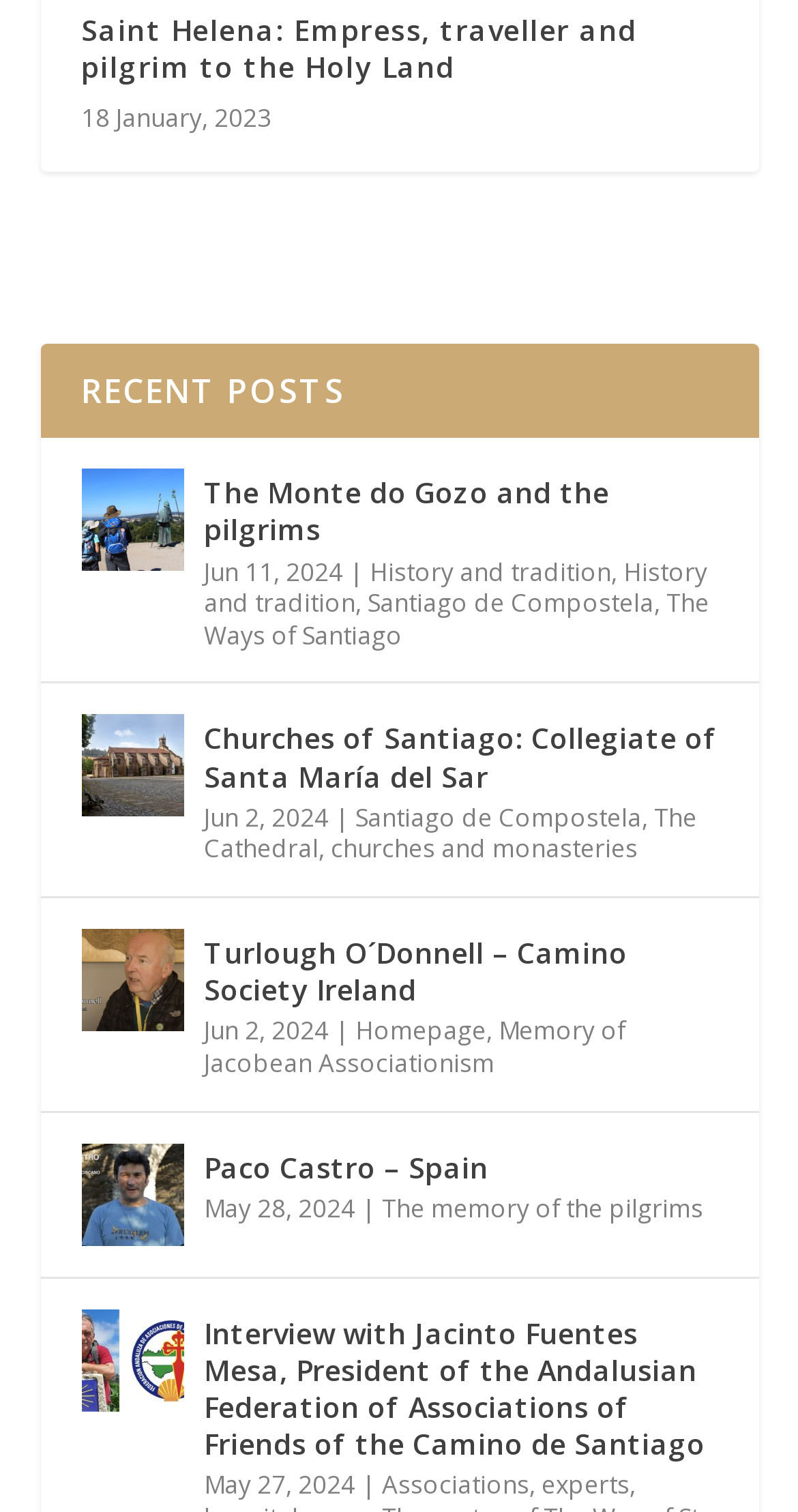What is the topic of the last post?
Deliver a detailed and extensive answer to the question.

I found the topic of the last post by looking at the title of the last post which is 'Interview with Jacinto Fuentes Mesa, President of the Andalusian Federation of Associations of Friends of the Camino de Santiago'.